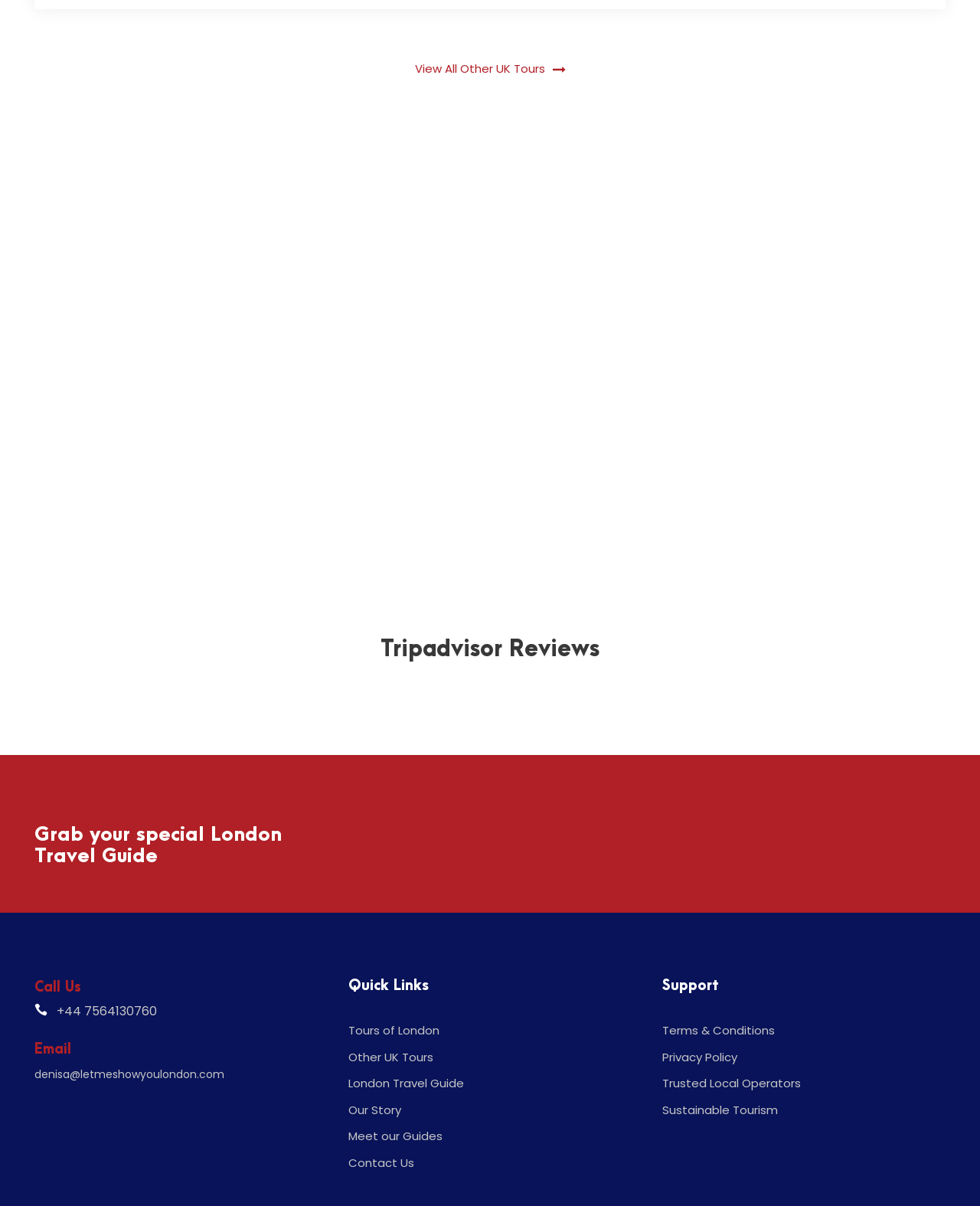Respond with a single word or phrase:
What is the theme of the image in the middle of the page?

London